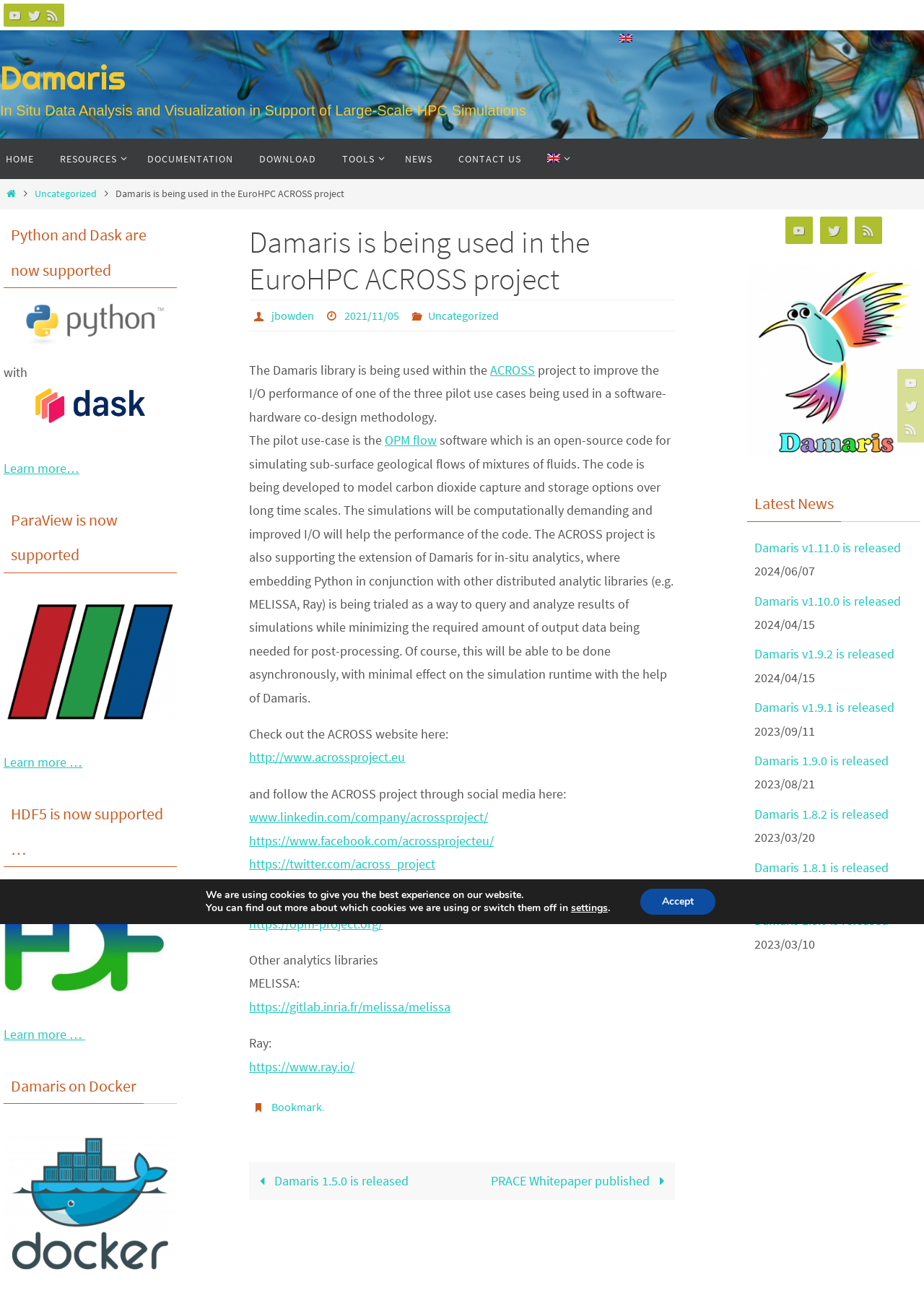Use a single word or phrase to answer the question: 
What is the name of the library being trialed for in-situ analytics?

MELISSA